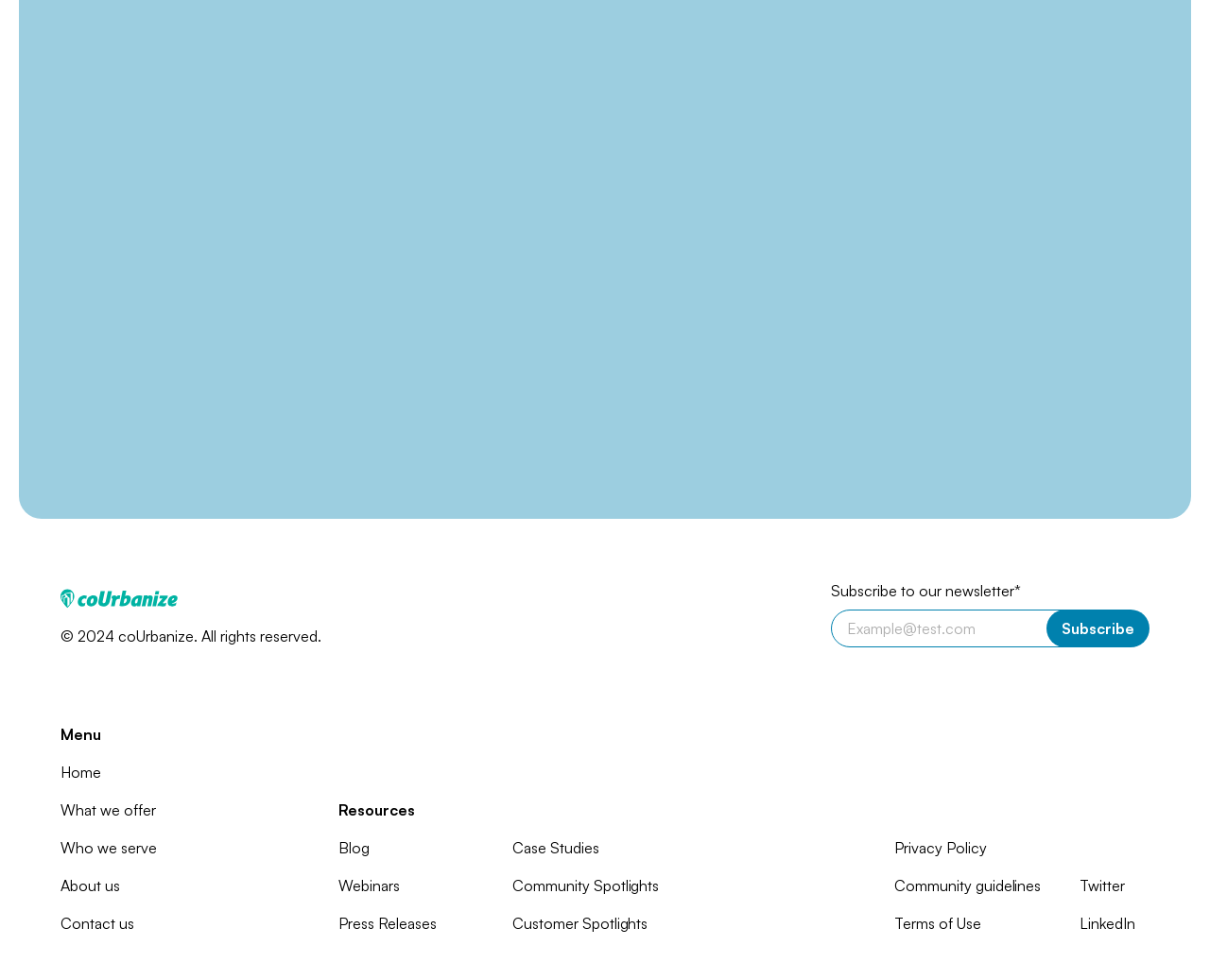Find and specify the bounding box coordinates that correspond to the clickable region for the instruction: "Subscribe to the newsletter".

[0.687, 0.622, 0.881, 0.66]